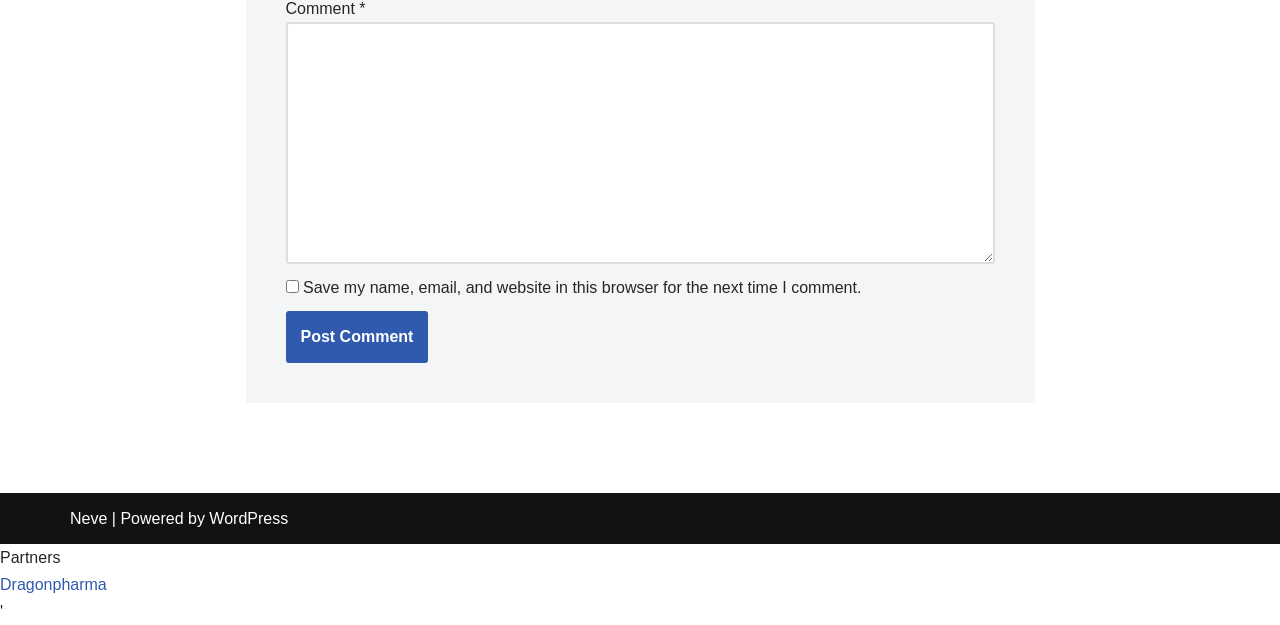What is the name of the website's platform?
Give a detailed and exhaustive answer to the question.

The website's footer contains a link labeled 'WordPress', which suggests that it is the platform used to build and host the website.